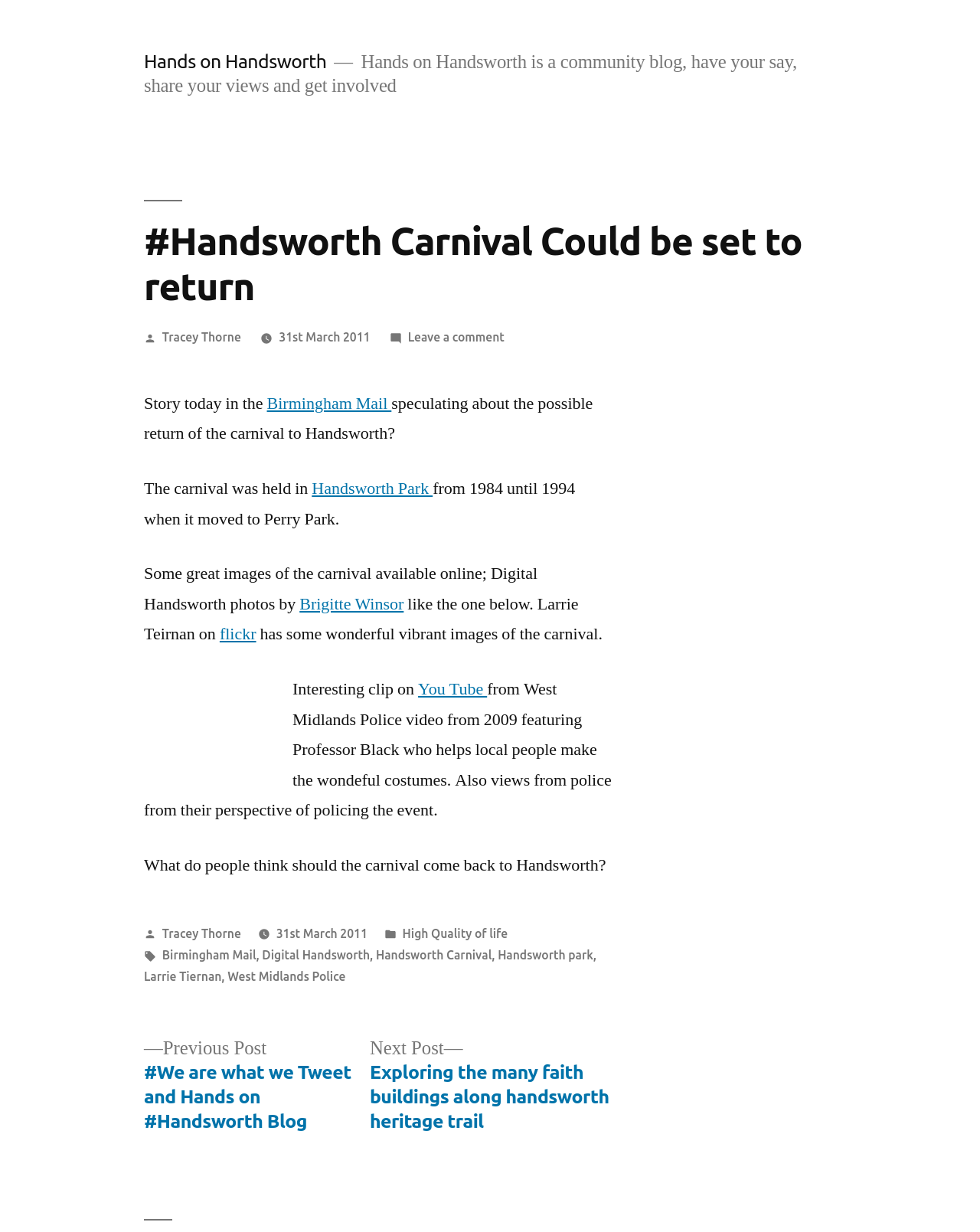Answer the question below using just one word or a short phrase: 
What is the name of the park where the carnival was held?

Handsworth Park